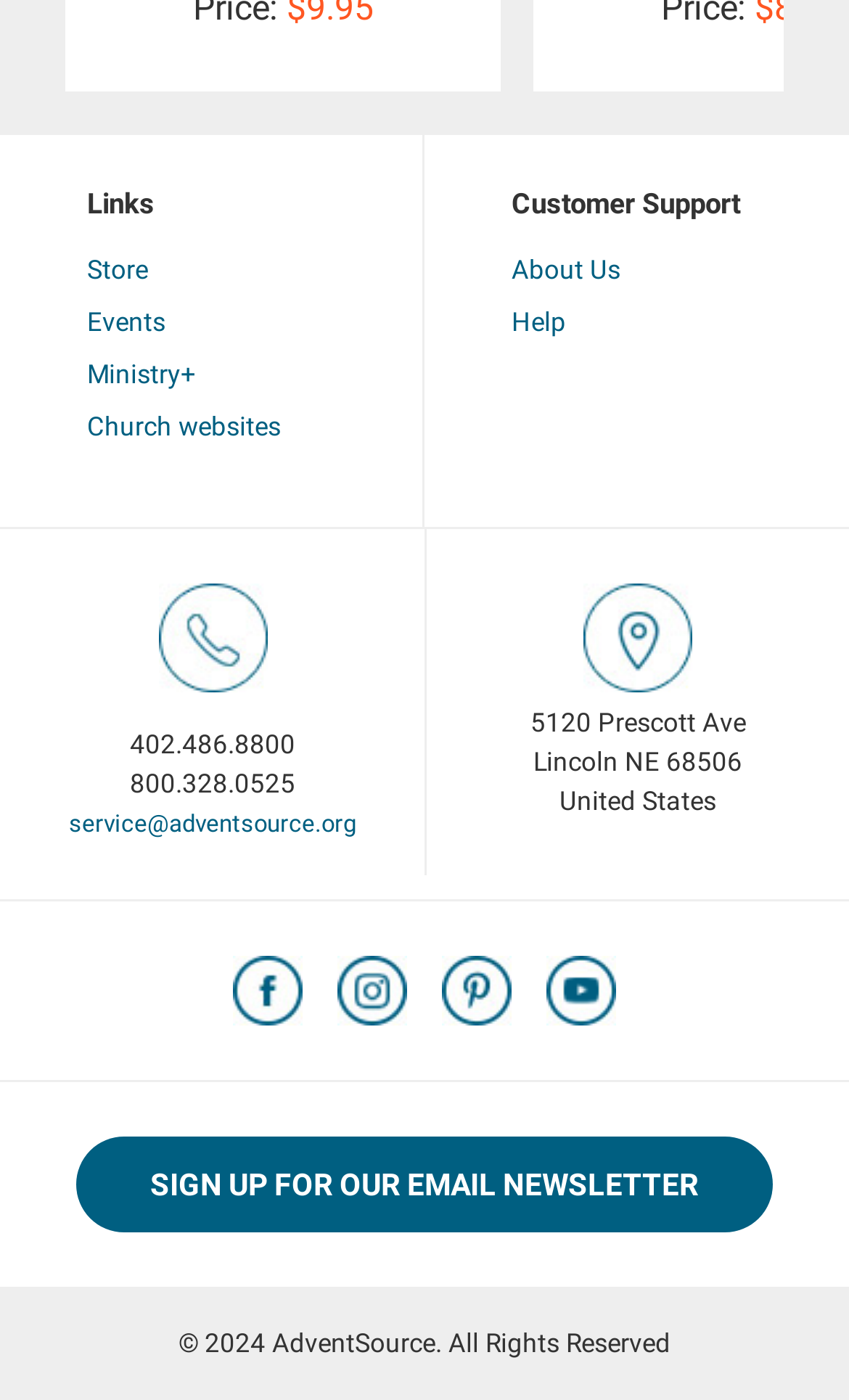Identify the bounding box coordinates for the UI element described by the following text: "Church websites". Provide the coordinates as four float numbers between 0 and 1, in the format [left, top, right, bottom].

[0.103, 0.293, 0.331, 0.315]